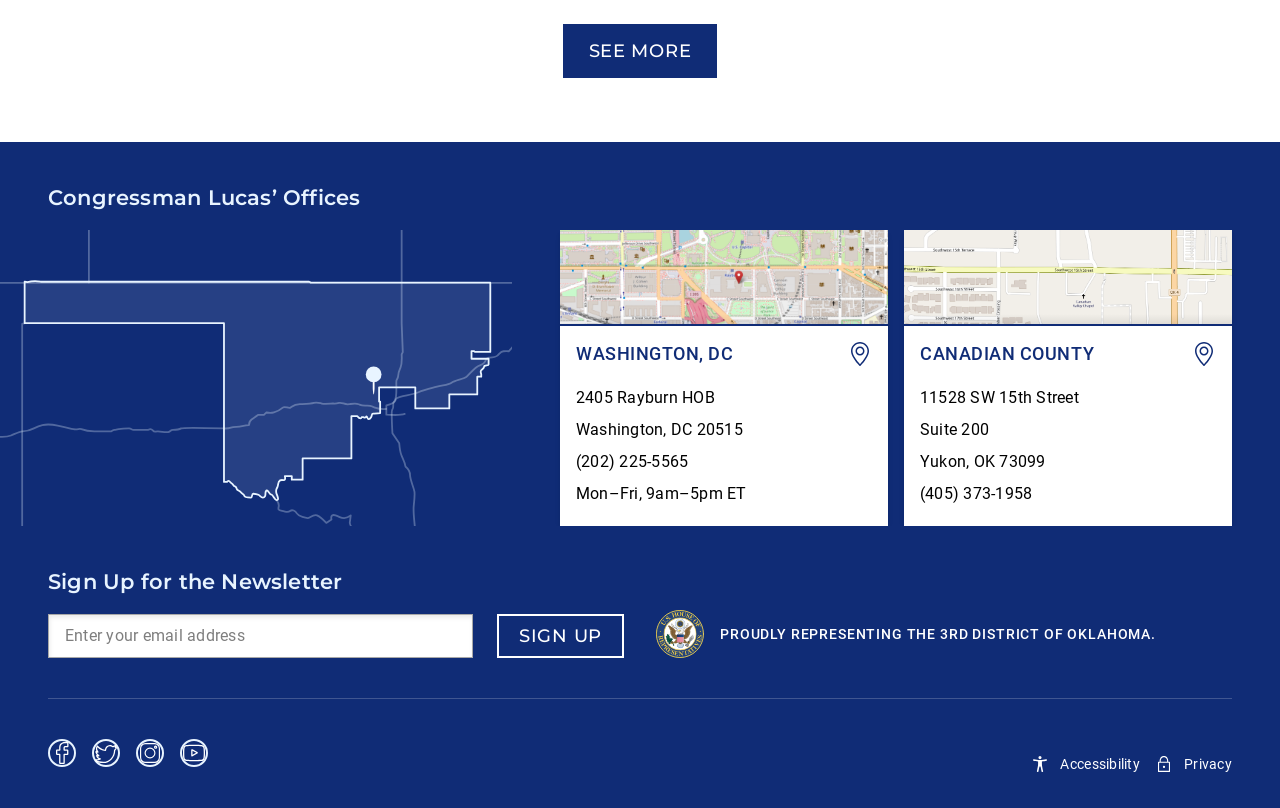Provide a single word or phrase to answer the given question: 
What is the phone number of the Washington, DC office?

(202) 225-5565